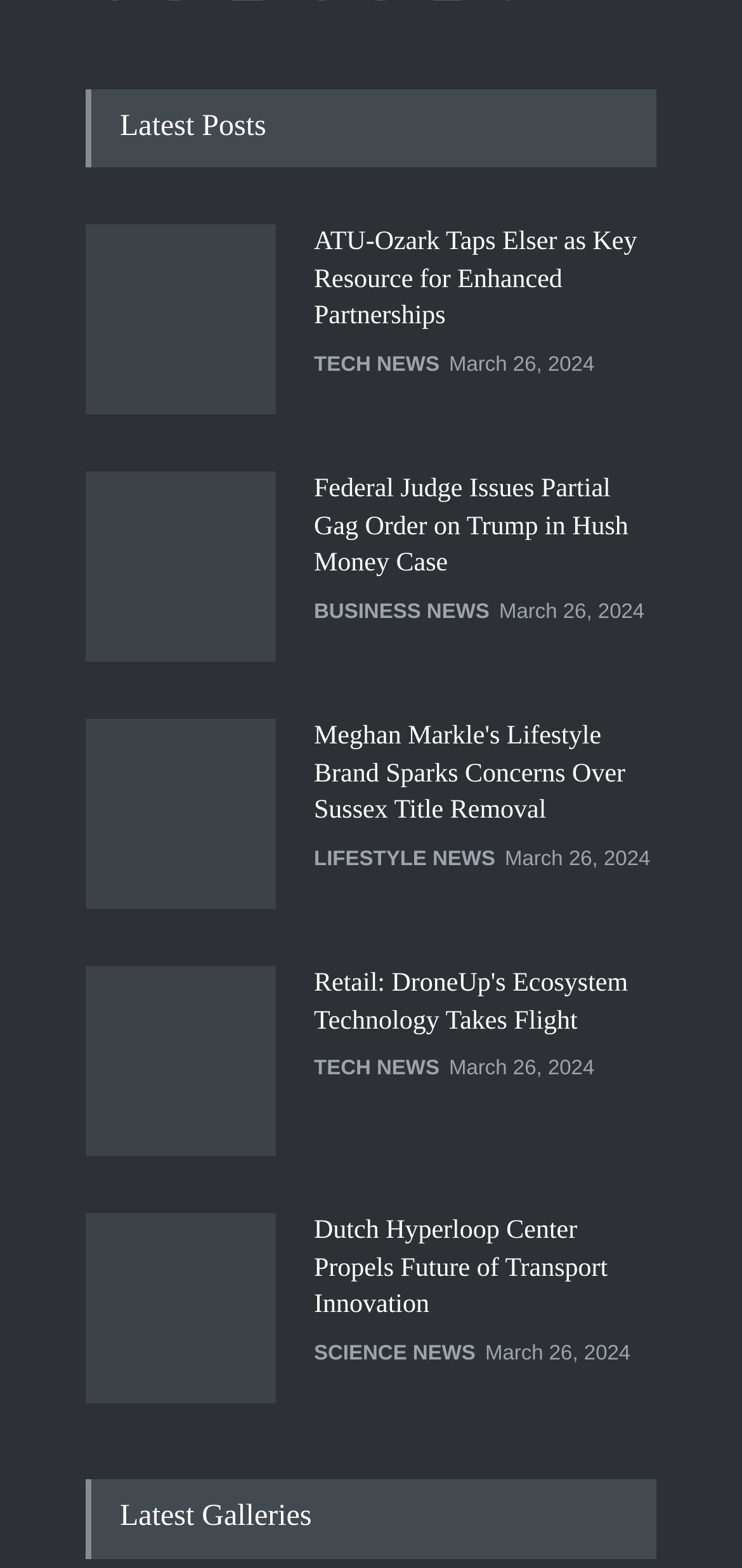Locate the bounding box coordinates of the element you need to click to accomplish the task described by this instruction: "Read the article about Meghan Markle's lifestyle brand".

[0.423, 0.459, 0.885, 0.53]